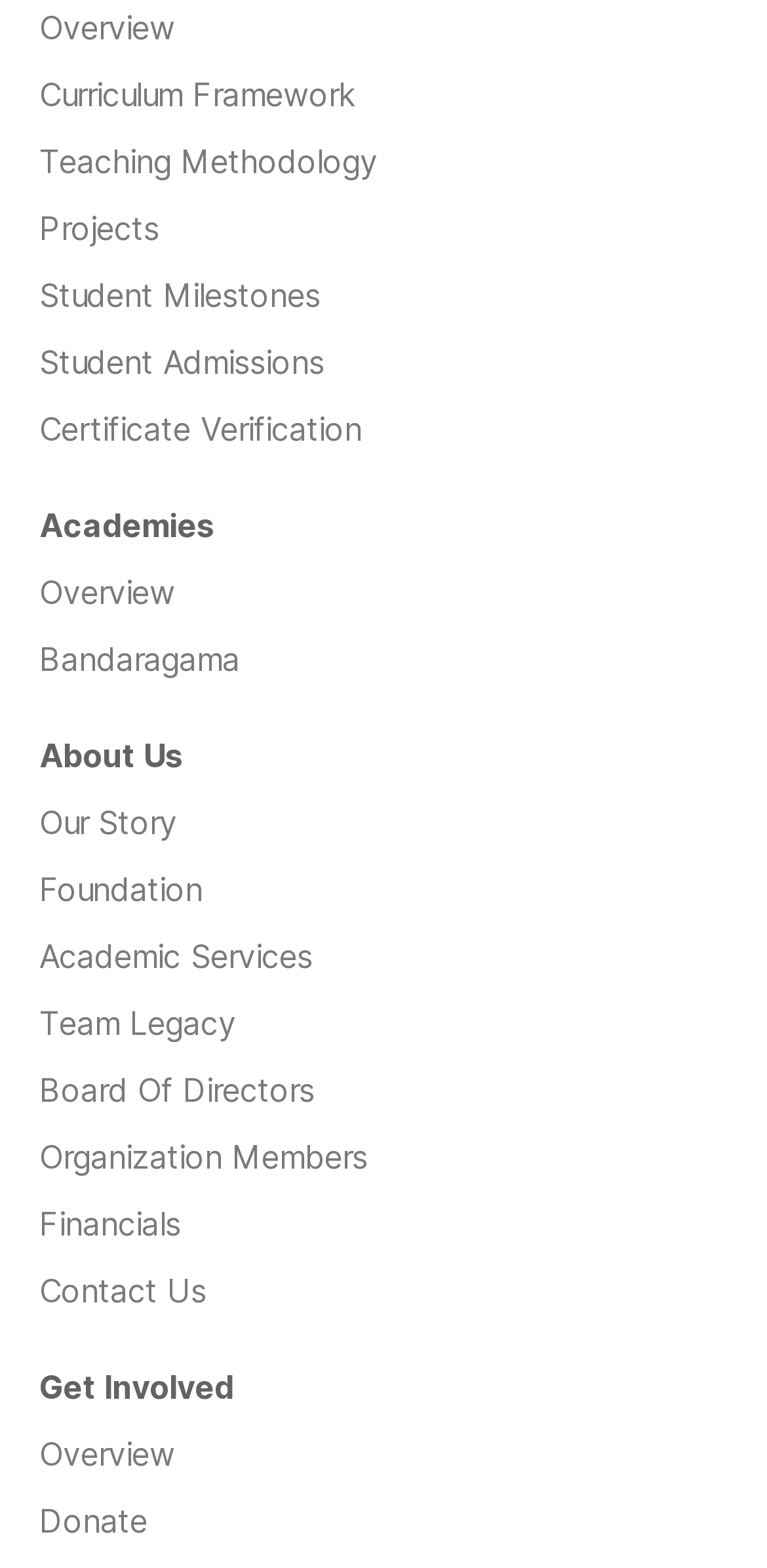Find the bounding box coordinates for the UI element that matches this description: "Projects".

[0.051, 0.124, 0.949, 0.167]